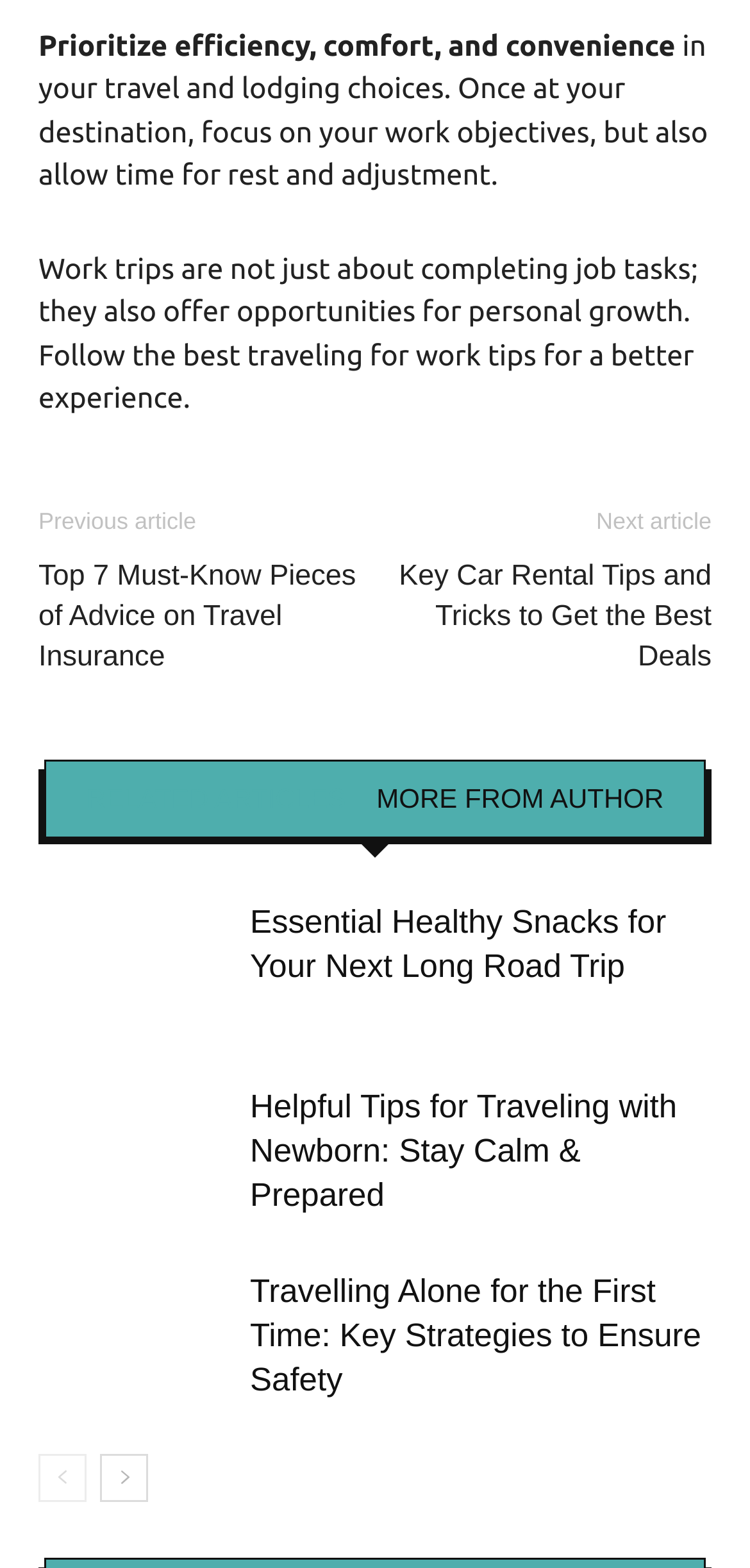What is the title of the first related article?
Using the image provided, answer with just one word or phrase.

Essential Healthy Snacks for Your Next Long Road Trip